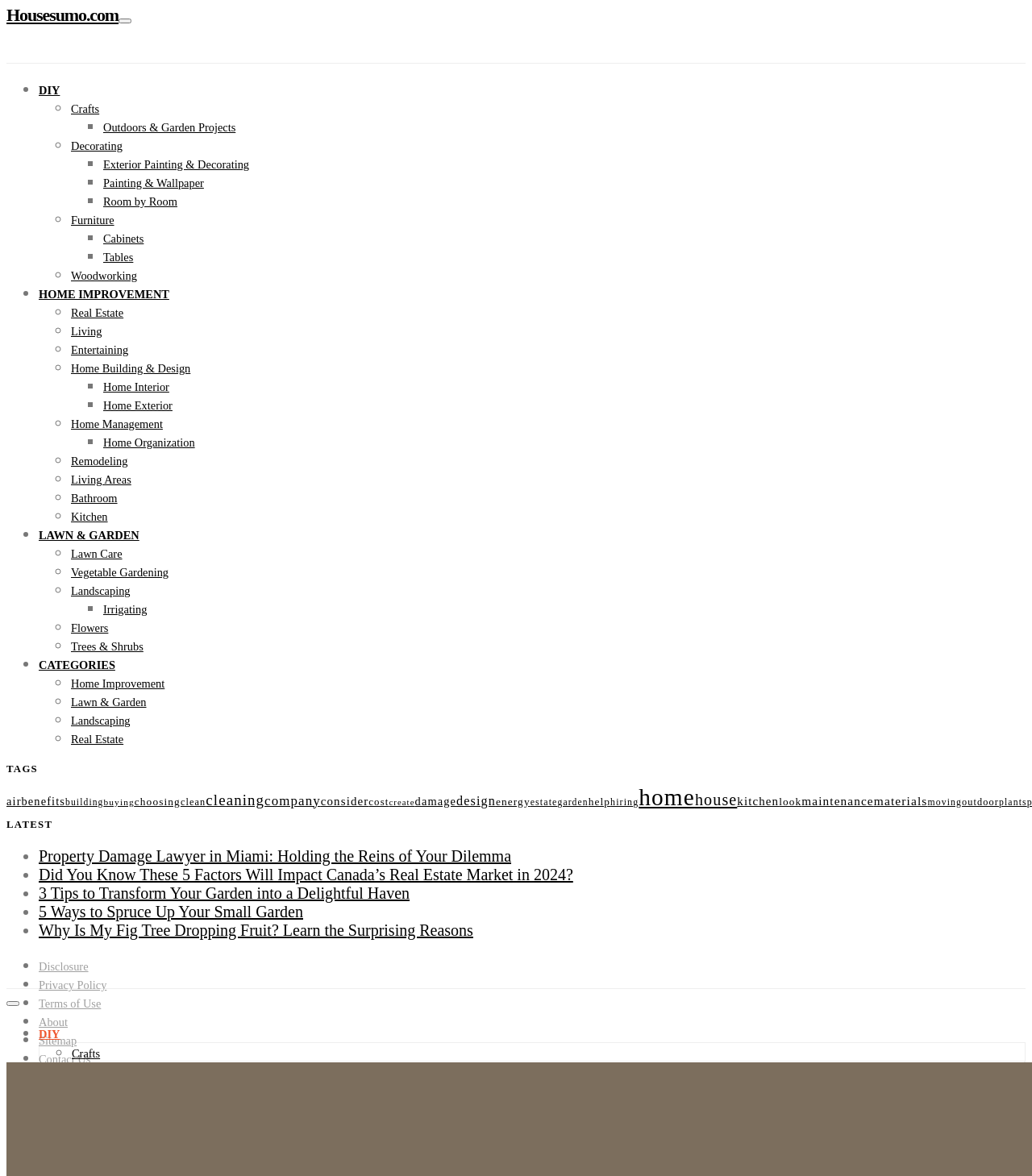Given the element description, predict the bounding box coordinates in the format (top-left x, top-left y, bottom-right x, bottom-right y), using floating point numbers between 0 and 1: Painting & Wallpaper

[0.094, 0.145, 0.191, 0.156]